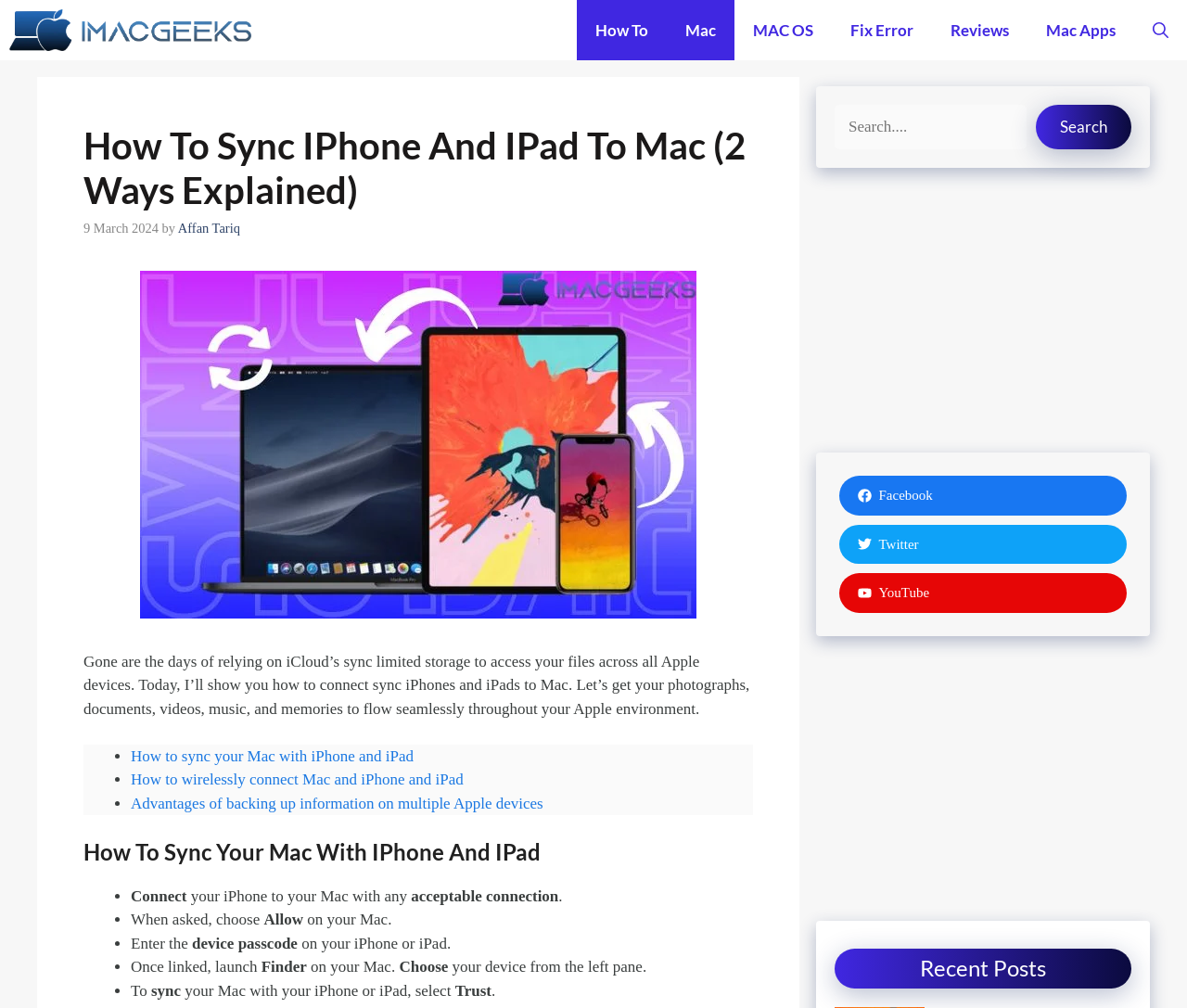Identify the bounding box coordinates of the specific part of the webpage to click to complete this instruction: "Follow the 'How to sync your Mac with iPhone and iPad' guide".

[0.11, 0.741, 0.348, 0.759]